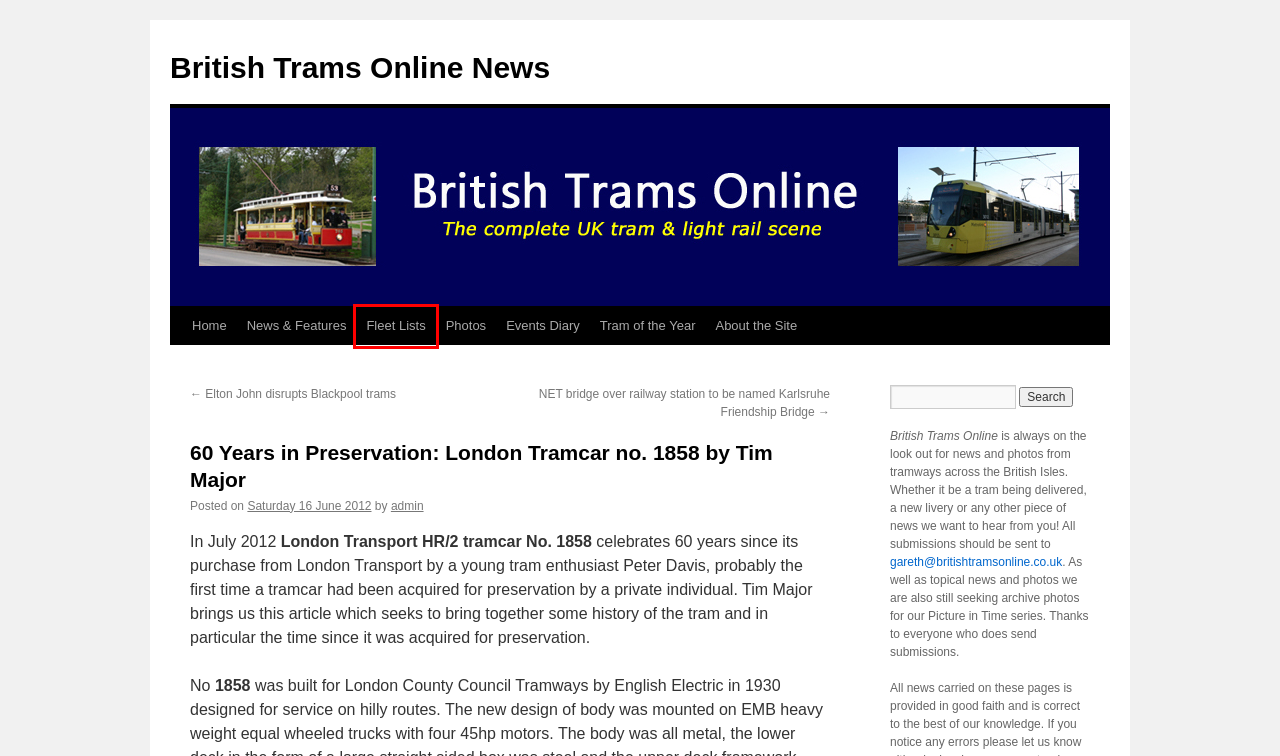Using the screenshot of a webpage with a red bounding box, pick the webpage description that most accurately represents the new webpage after the element inside the red box is clicked. Here are the candidates:
A. British Trams Online - Fleet Lists Index
B. British Trams Online - Photos Index
C. British Trams Online
D. admin | British Trams Online News
E. British Trams Online - About the Site
F. British Trams Online - Events Diary
G. British Trams Online - Tram of the Year
H. British Trams Online News

A